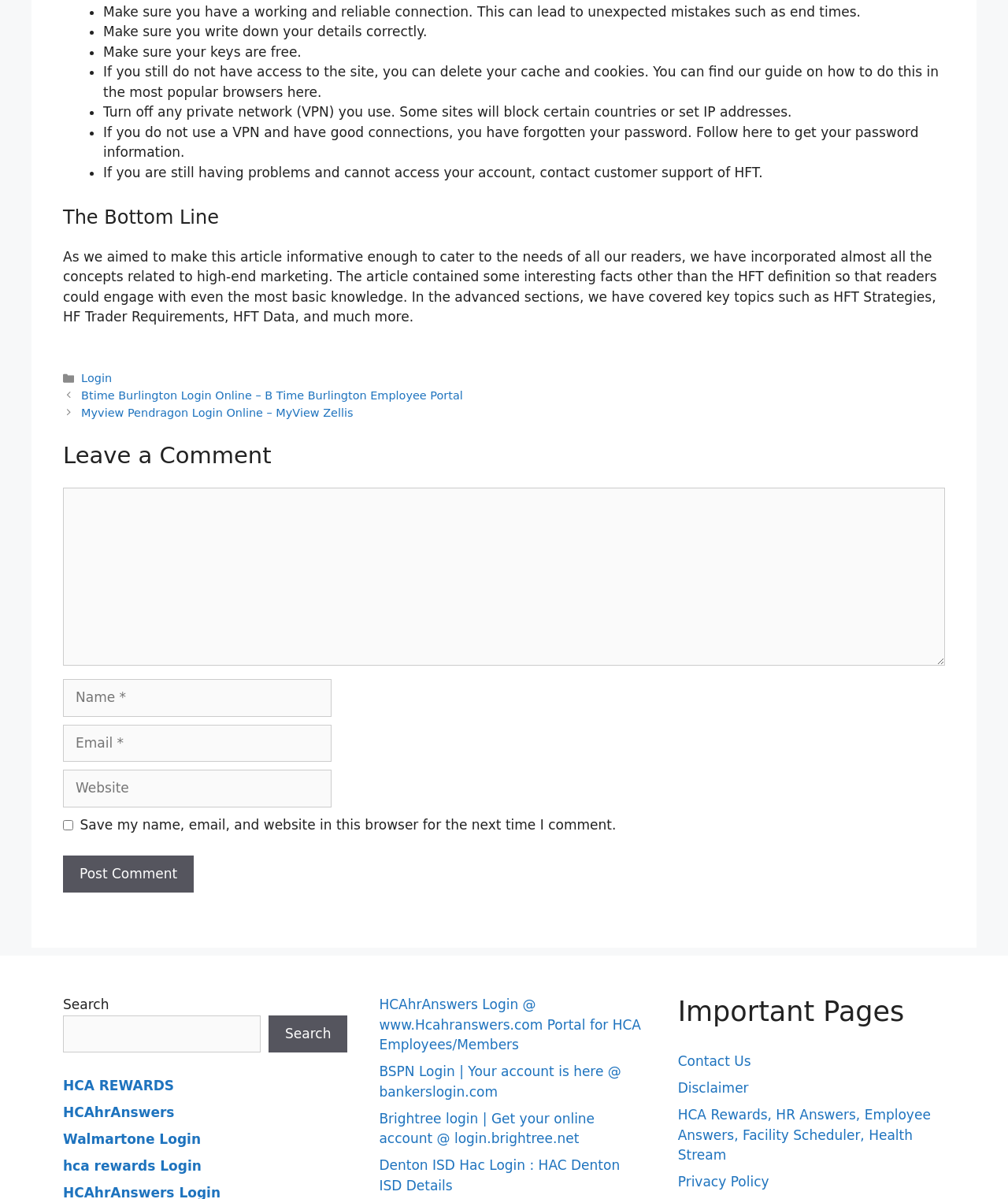Using the image as a reference, answer the following question in as much detail as possible:
What is the name of the company mentioned in the webpage?

The company mentioned in the webpage is HFT, which is indicated by the StaticText element with the text 'If you are still having problems and cannot access your account, contact customer support of HFT.'